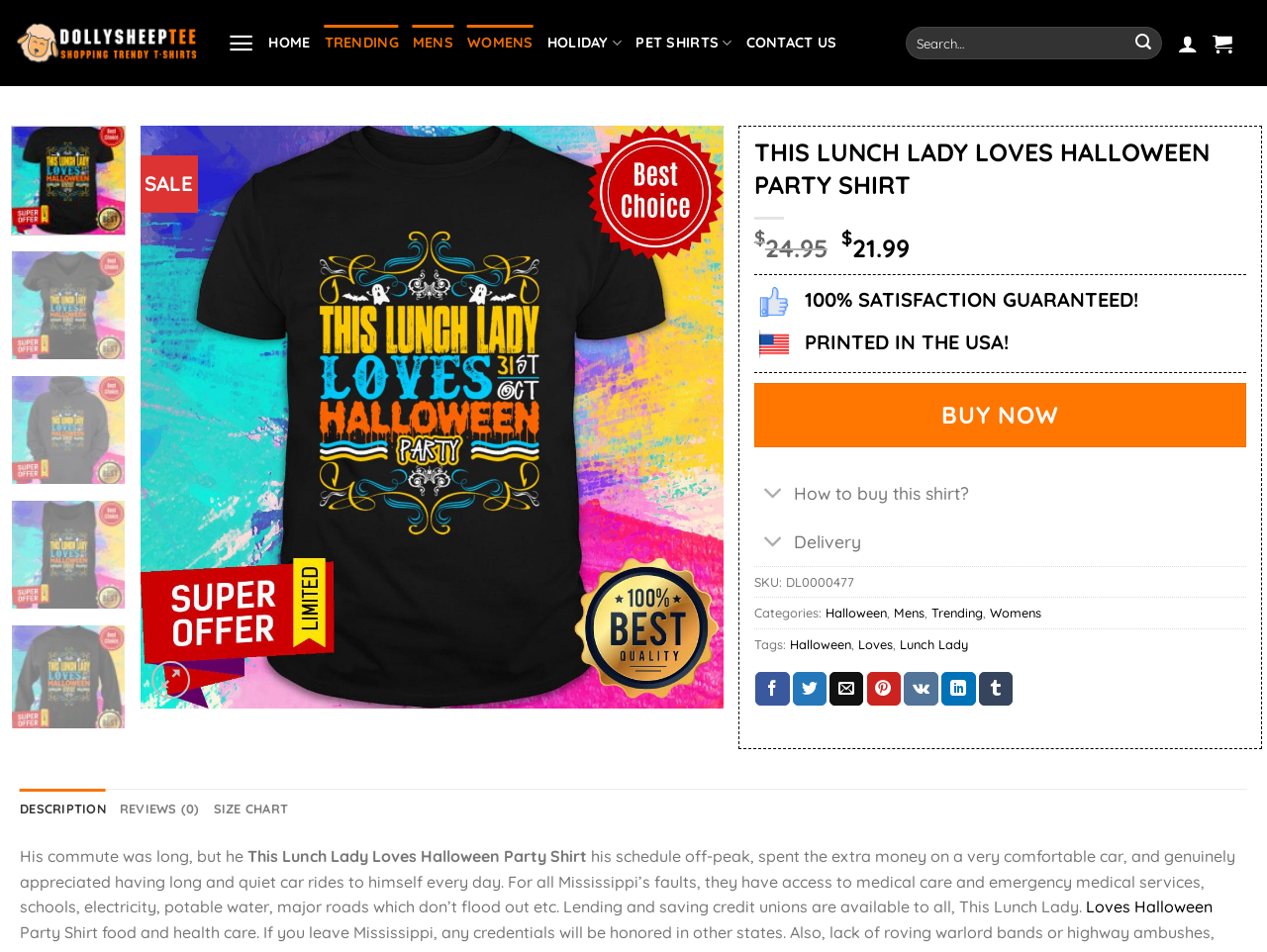Could you indicate the bounding box coordinates of the region to click in order to complete this instruction: "Submit your papers".

None